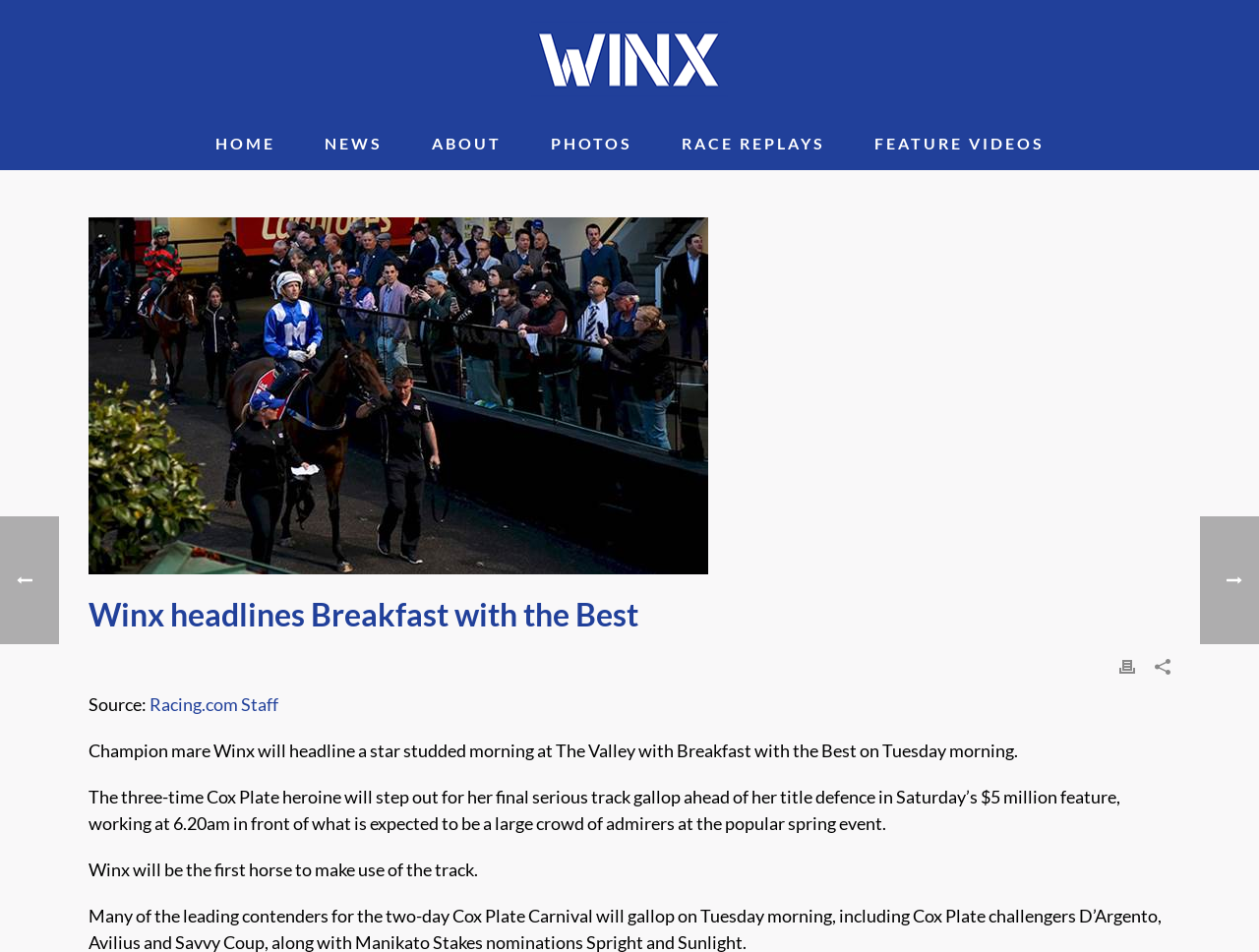Please locate the bounding box coordinates of the element's region that needs to be clicked to follow the instruction: "Print the article". The bounding box coordinates should be provided as four float numbers between 0 and 1, i.e., [left, top, right, bottom].

[0.889, 0.681, 0.902, 0.716]